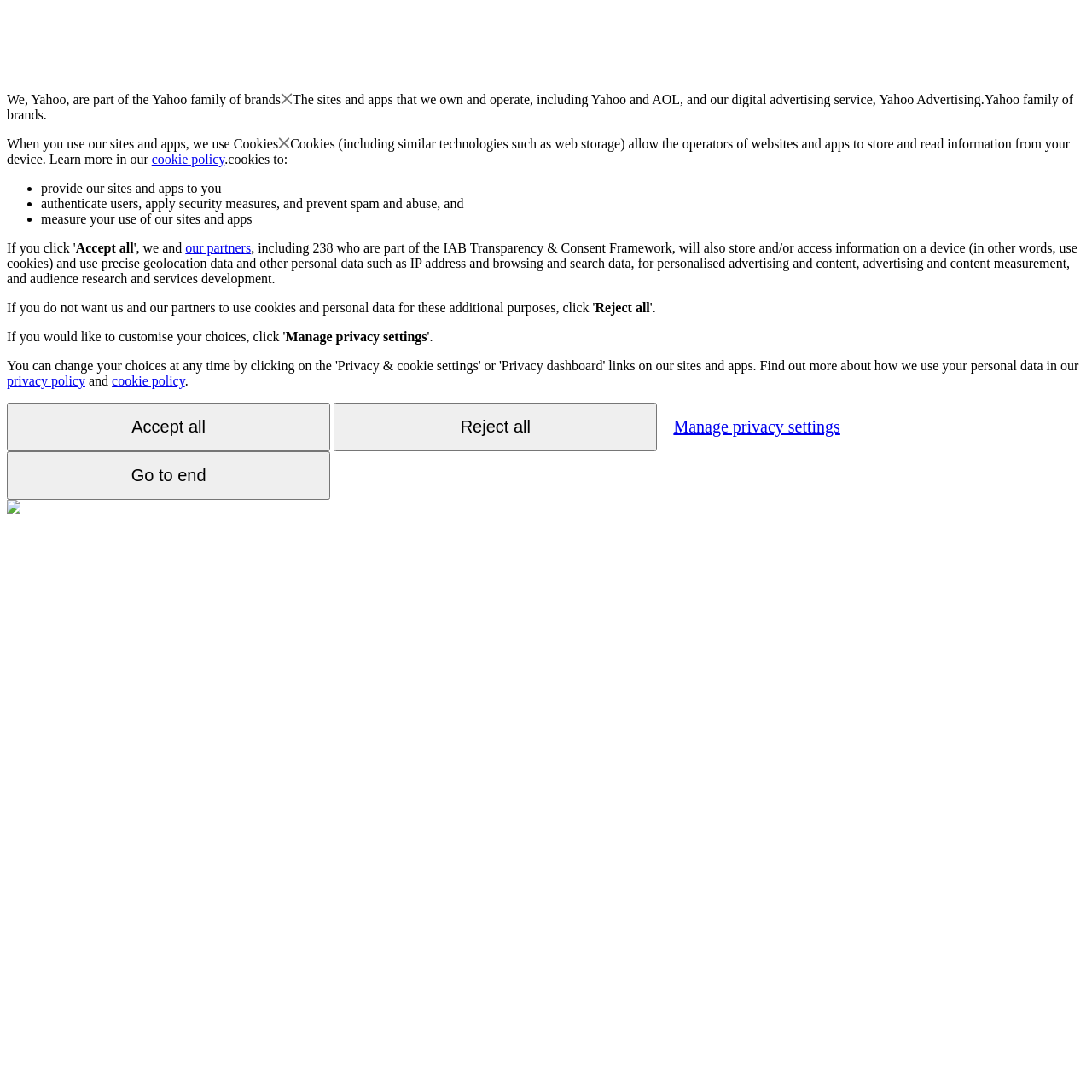Show the bounding box coordinates of the element that should be clicked to complete the task: "Click the 'Reject all' button".

[0.545, 0.275, 0.595, 0.288]